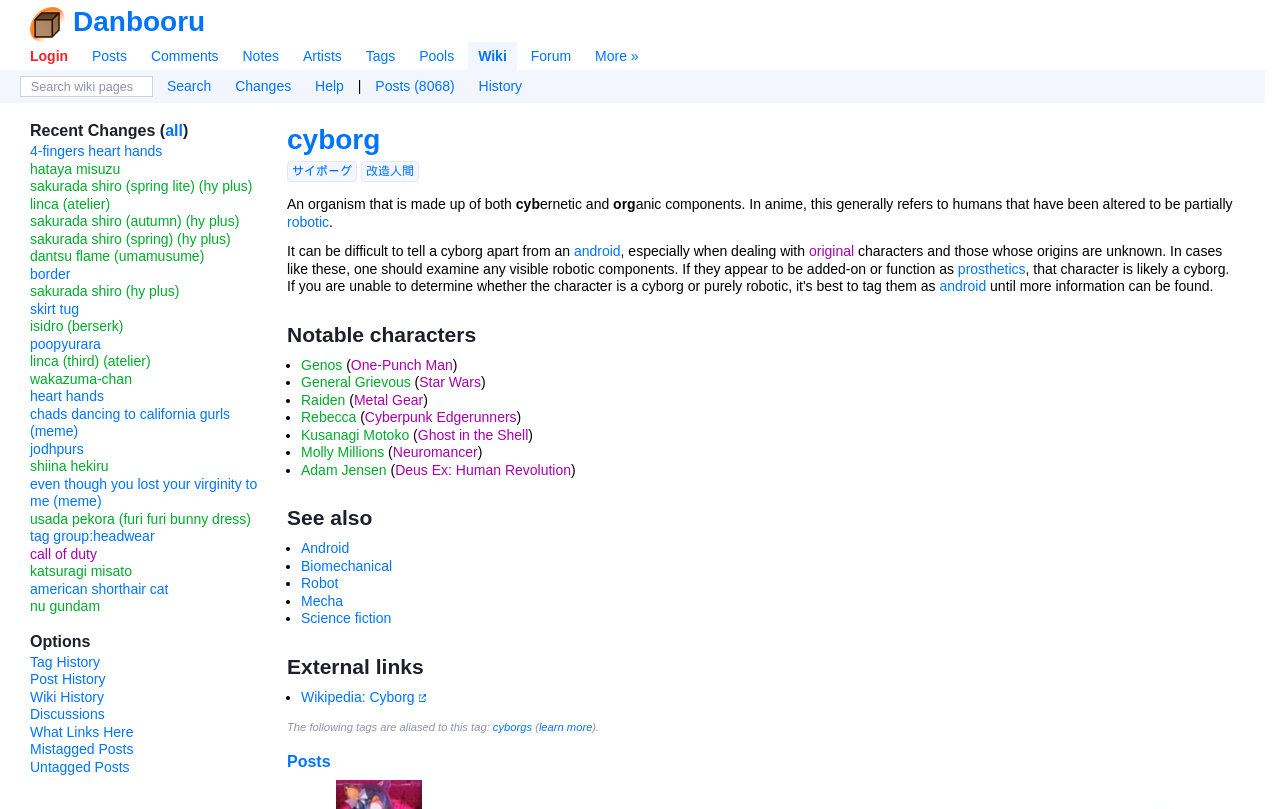Provide a one-word or short-phrase answer to the question:
What is the difference between a cyborg and an android?

Visible robotic components